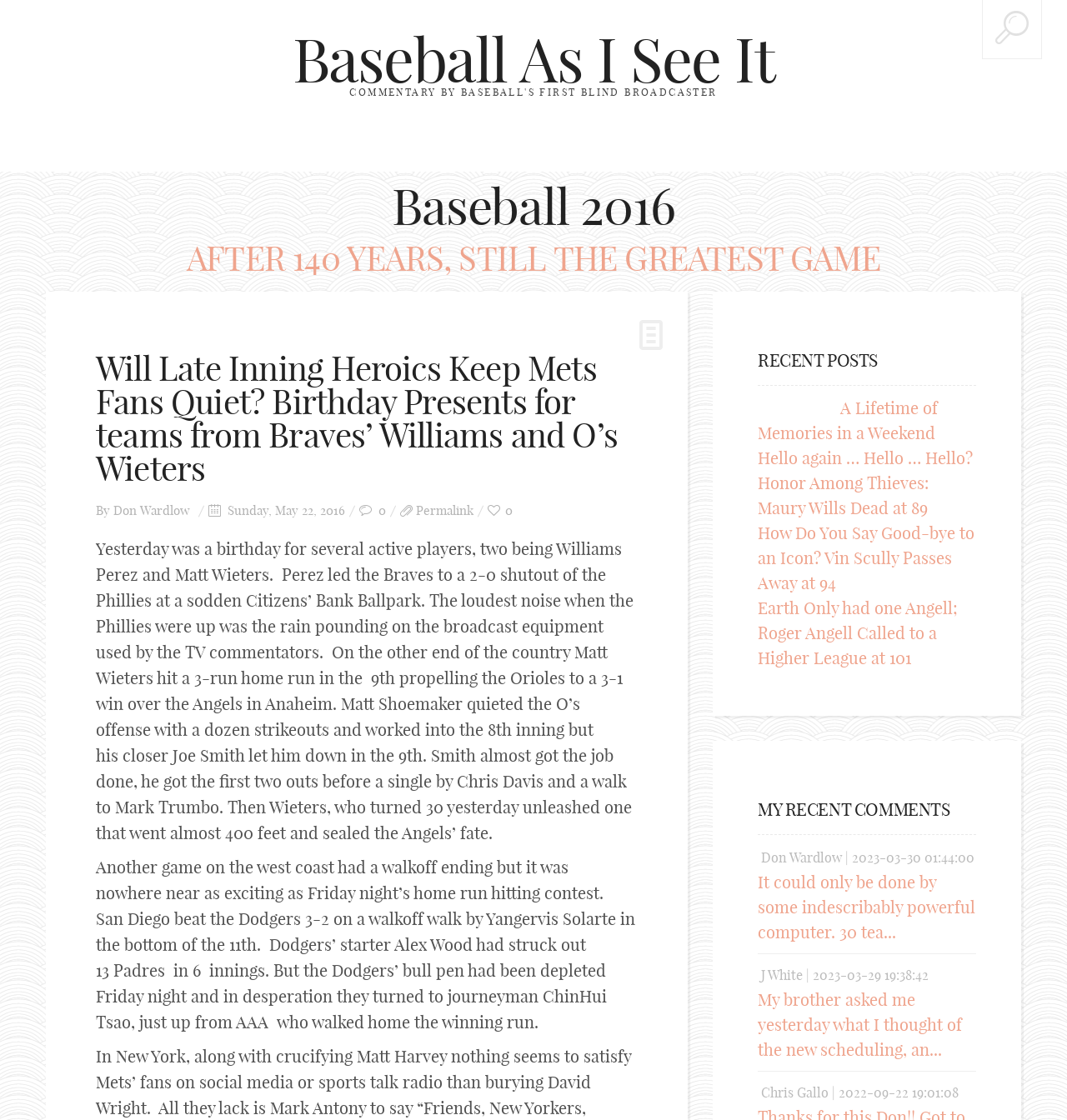Identify the bounding box coordinates of the section that should be clicked to achieve the task described: "View the recent post 'A Lifetime of Memories in a Weekend'".

[0.71, 0.355, 0.879, 0.396]